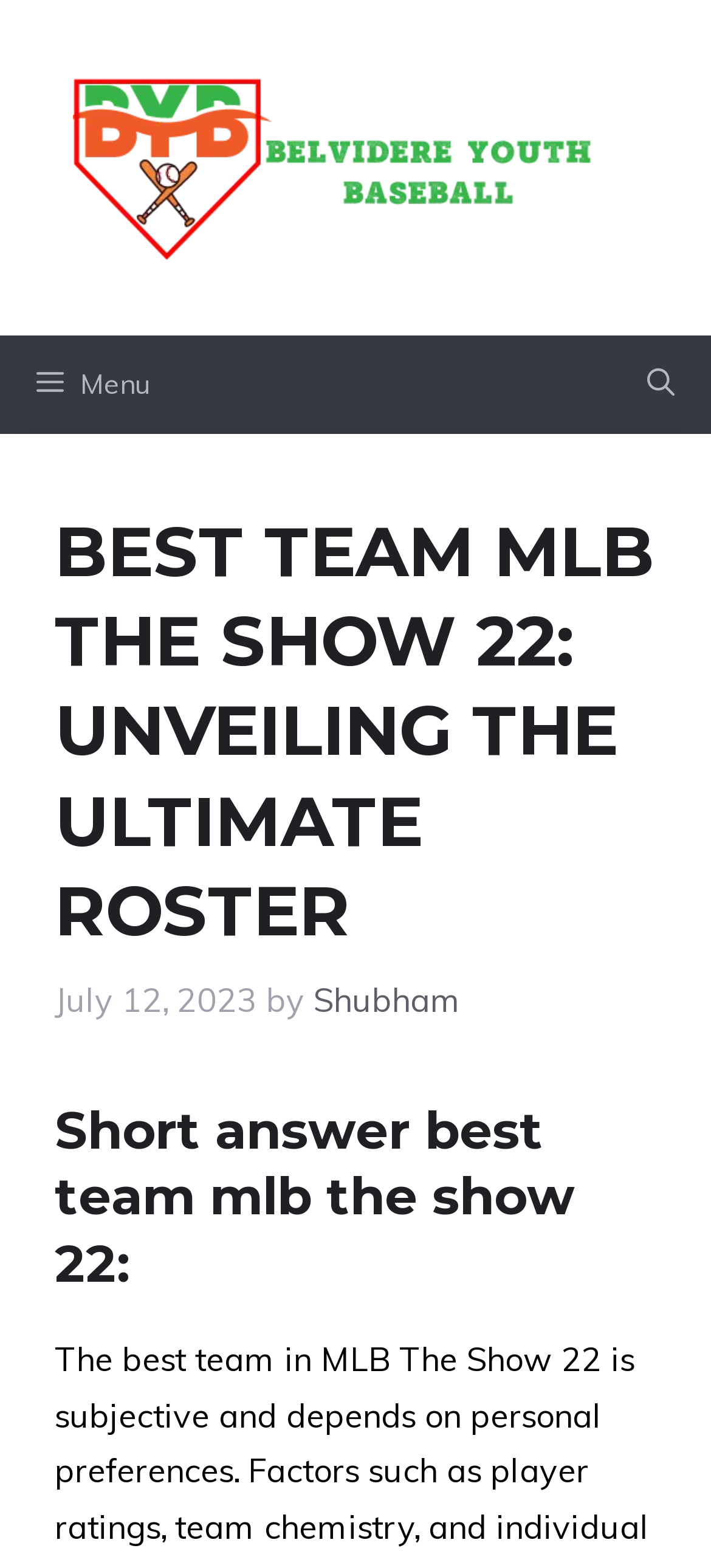Who is the author of the article?
Based on the image, provide a one-word or brief-phrase response.

Shubham